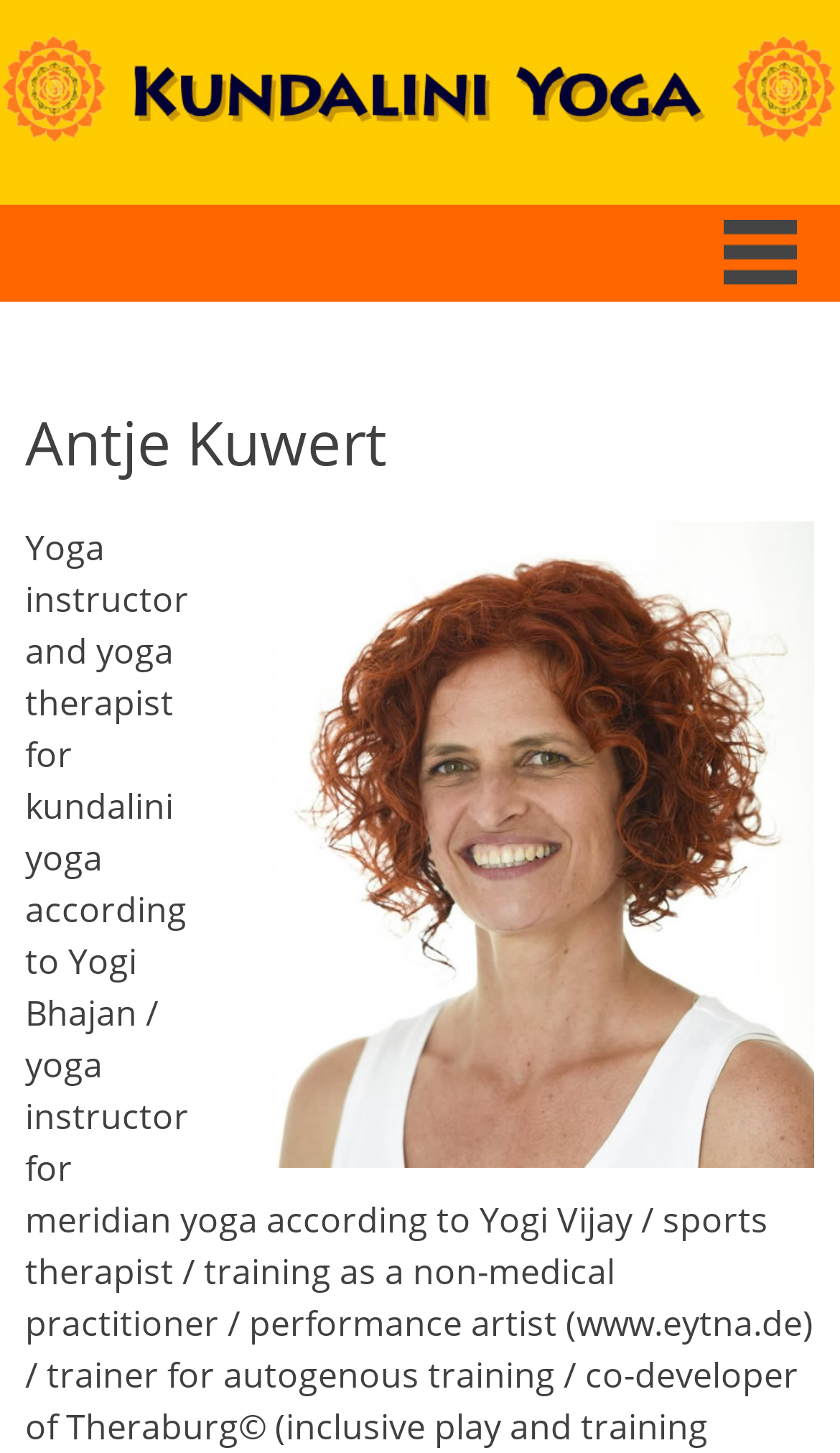Determine the bounding box coordinates for the HTML element mentioned in the following description: "alt="Logo Kundalini Yoga"". The coordinates should be a list of four floats ranging from 0 to 1, represented as [left, top, right, bottom].

[0.0, 0.076, 1.0, 0.108]